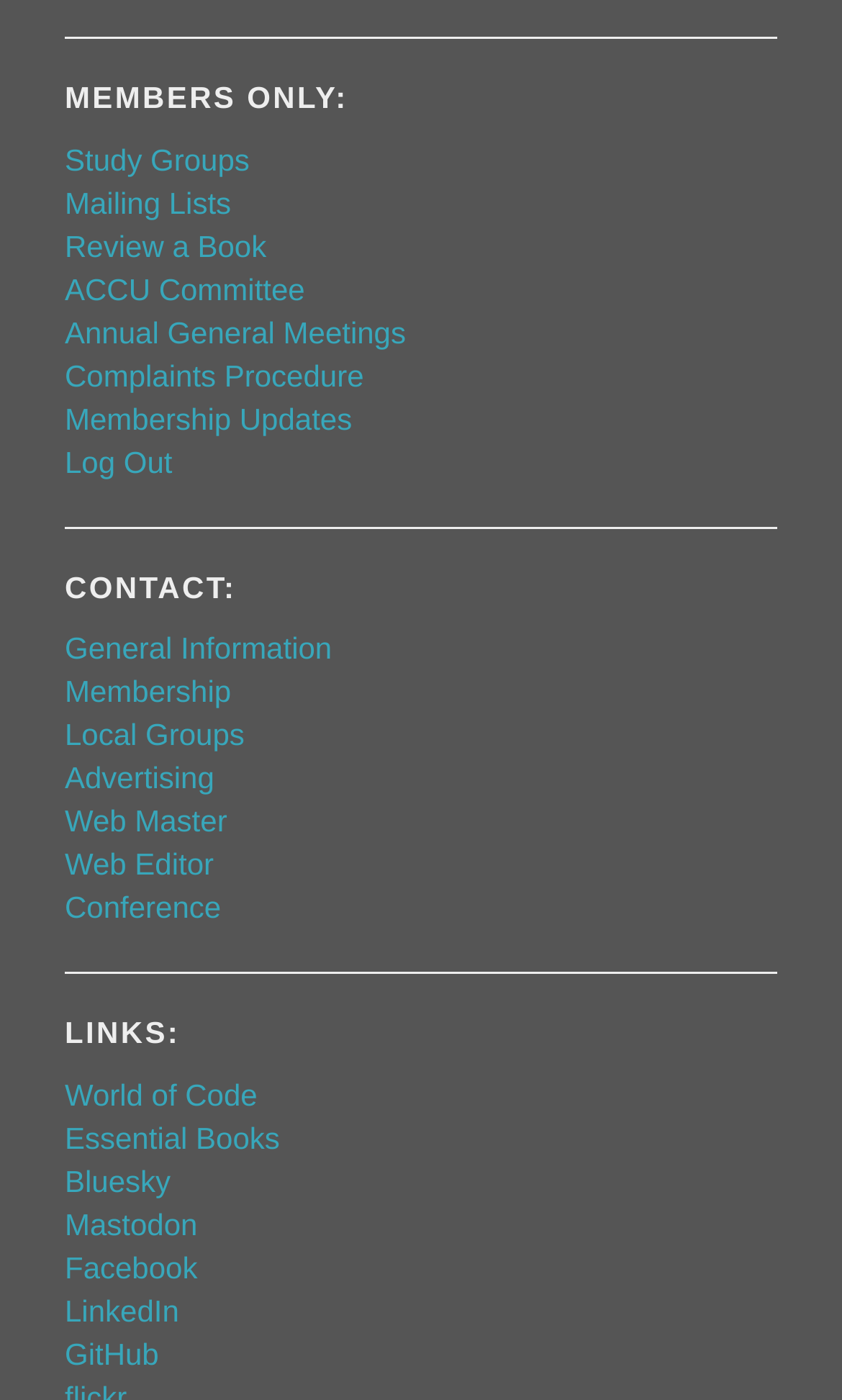Respond to the following question with a brief word or phrase:
What is the first link under 'LINKS:'?

World of Code